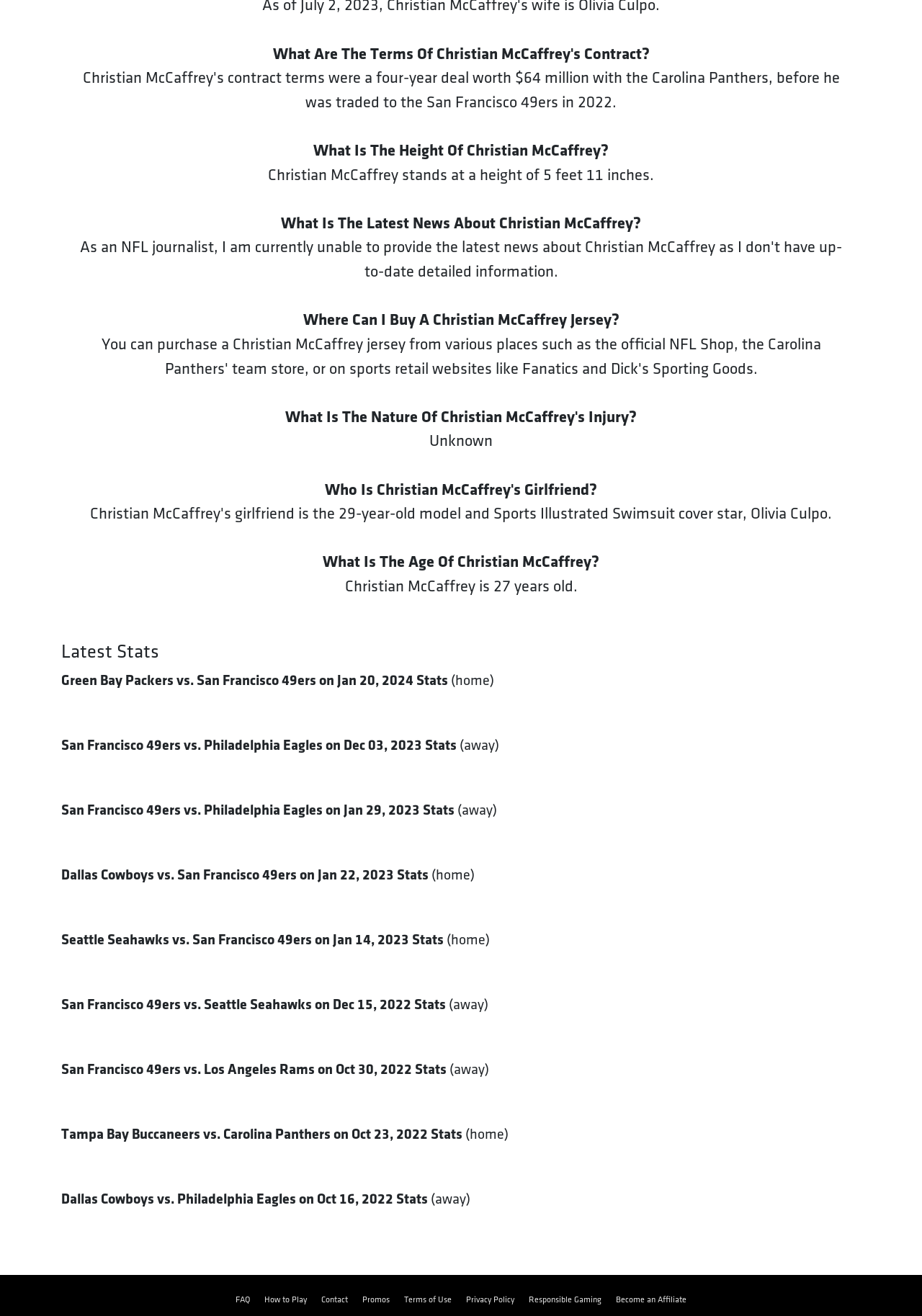Can you find the bounding box coordinates for the element to click on to achieve the instruction: "View 'Latest Stats'"?

[0.066, 0.487, 0.934, 0.505]